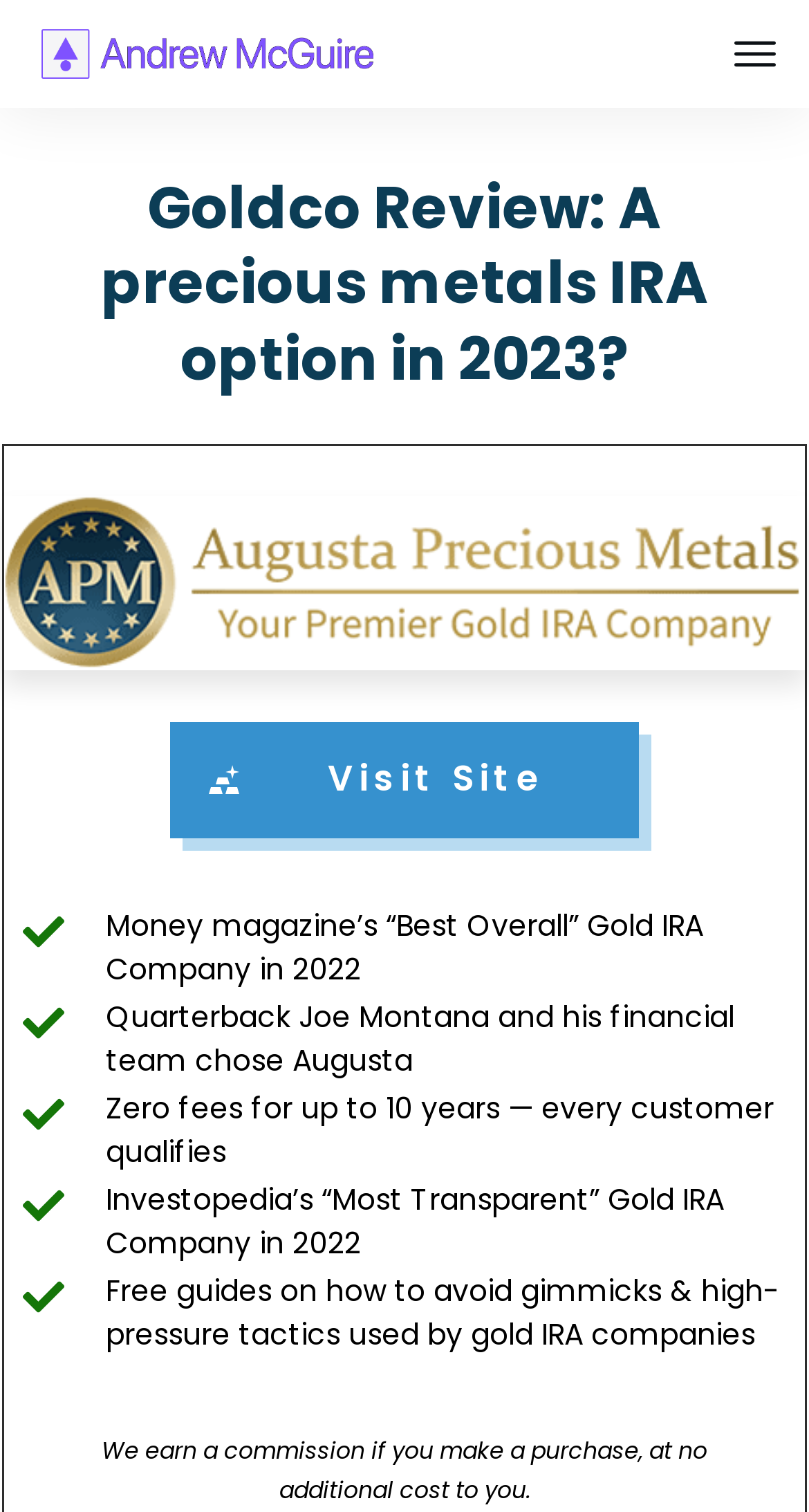Write a detailed summary of the webpage, including text, images, and layout.

This webpage is a review of Goldco, a precious metals IRA option. At the top, there is a heading that displays the title of the review. Below the heading, there are two links, one on the left and one on the right, with an image on the right link. 

The main content of the webpage is divided into sections, each with a layout table and an image on the left. The first section has a static text that reads "Money magazine’s “Best Overall” Gold IRA Company in 2022". The second section has a static text that reads "Quarterback Joe Montana and his financial team chose Augusta". The third section has a static text that reads "Zero fees for up to 10 years — every customer qualifies". 

The webpage continues with more sections, each with a layout table and an image on the left, and static texts that read "Investopedia’s “Most Transparent” Gold IRA Company in 2022", "Free guides on how to avoid gimmicks & high-pressure tactics used by gold IRA companies", and a link to "gold IRA". 

At the very bottom of the webpage, there is a static text that discloses that the website earns a commission if a purchase is made, at no additional cost to the user.